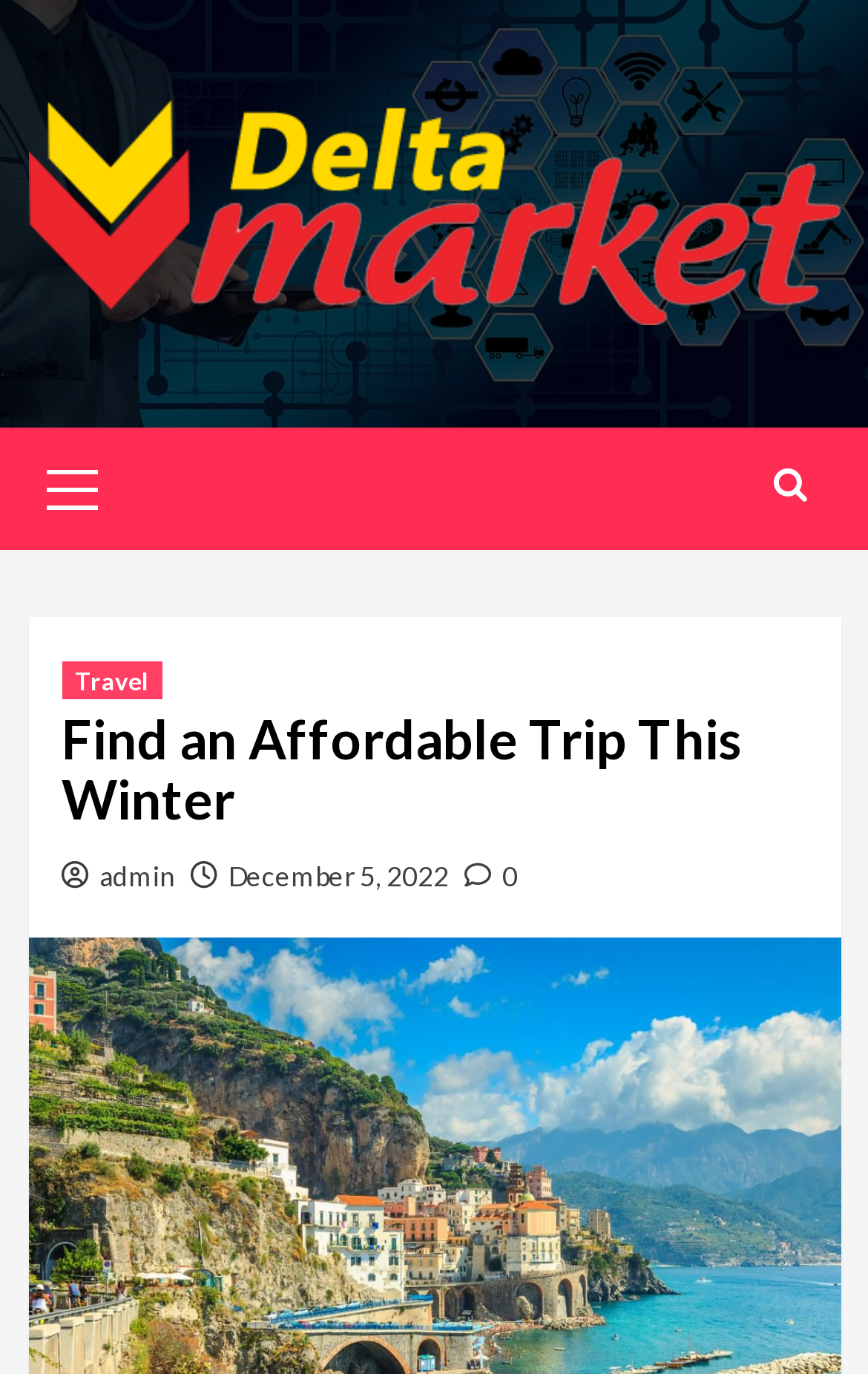Please identify the webpage's heading and generate its text content.

Find an Affordable Trip This Winter